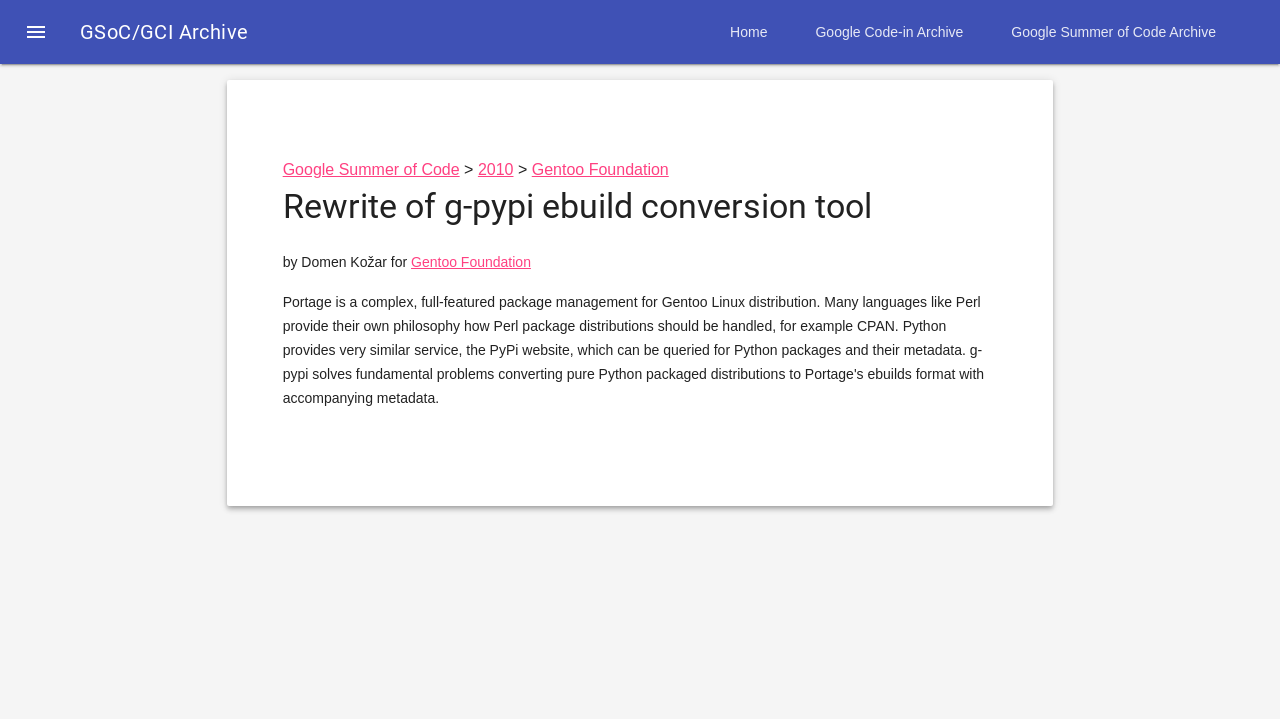Respond to the following query with just one word or a short phrase: 
How many links are there in the top navigation bar?

3